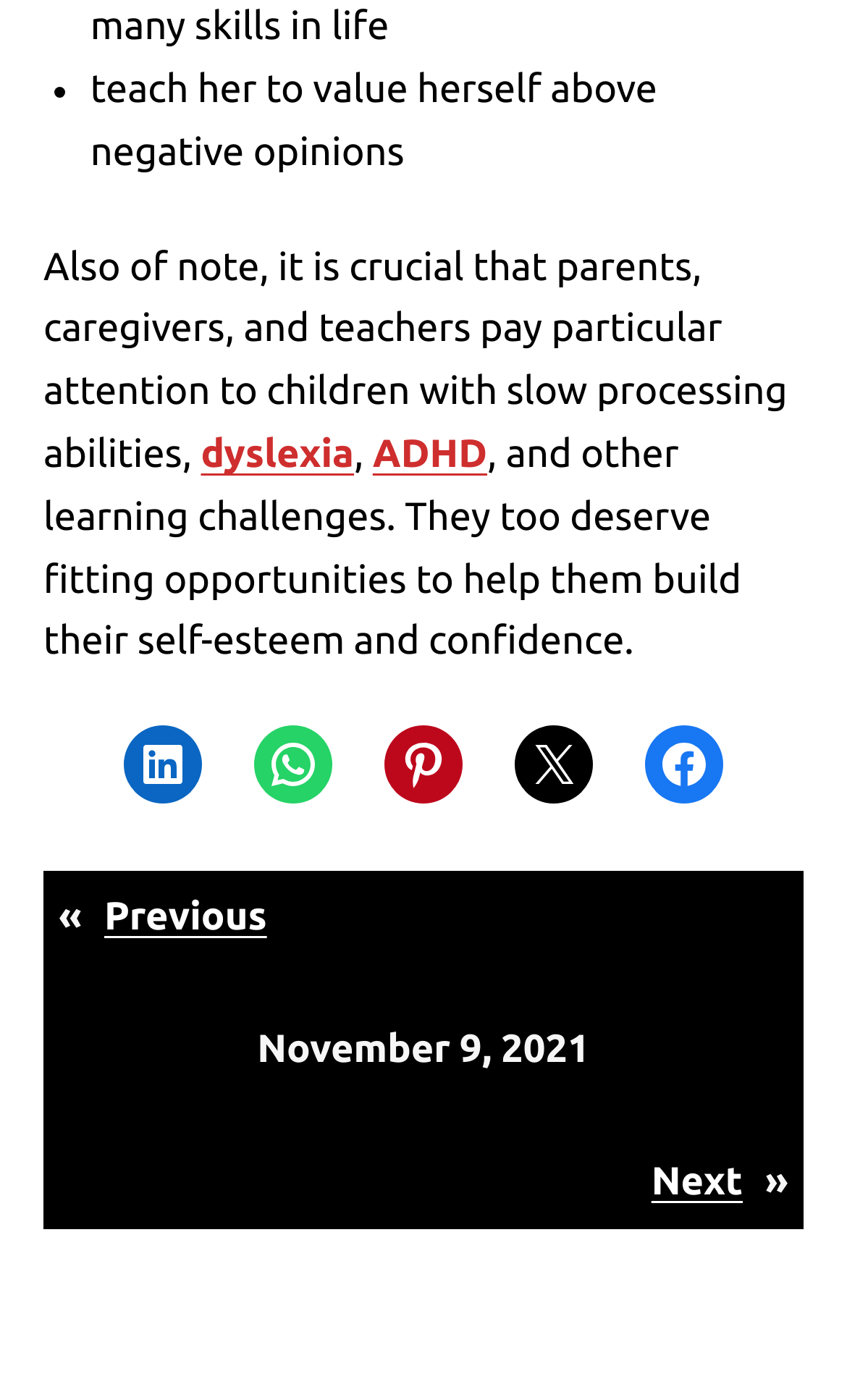Please find and report the bounding box coordinates of the element to click in order to perform the following action: "Visit the Blog page". The coordinates should be expressed as four float numbers between 0 and 1, in the format [left, top, right, bottom].

None